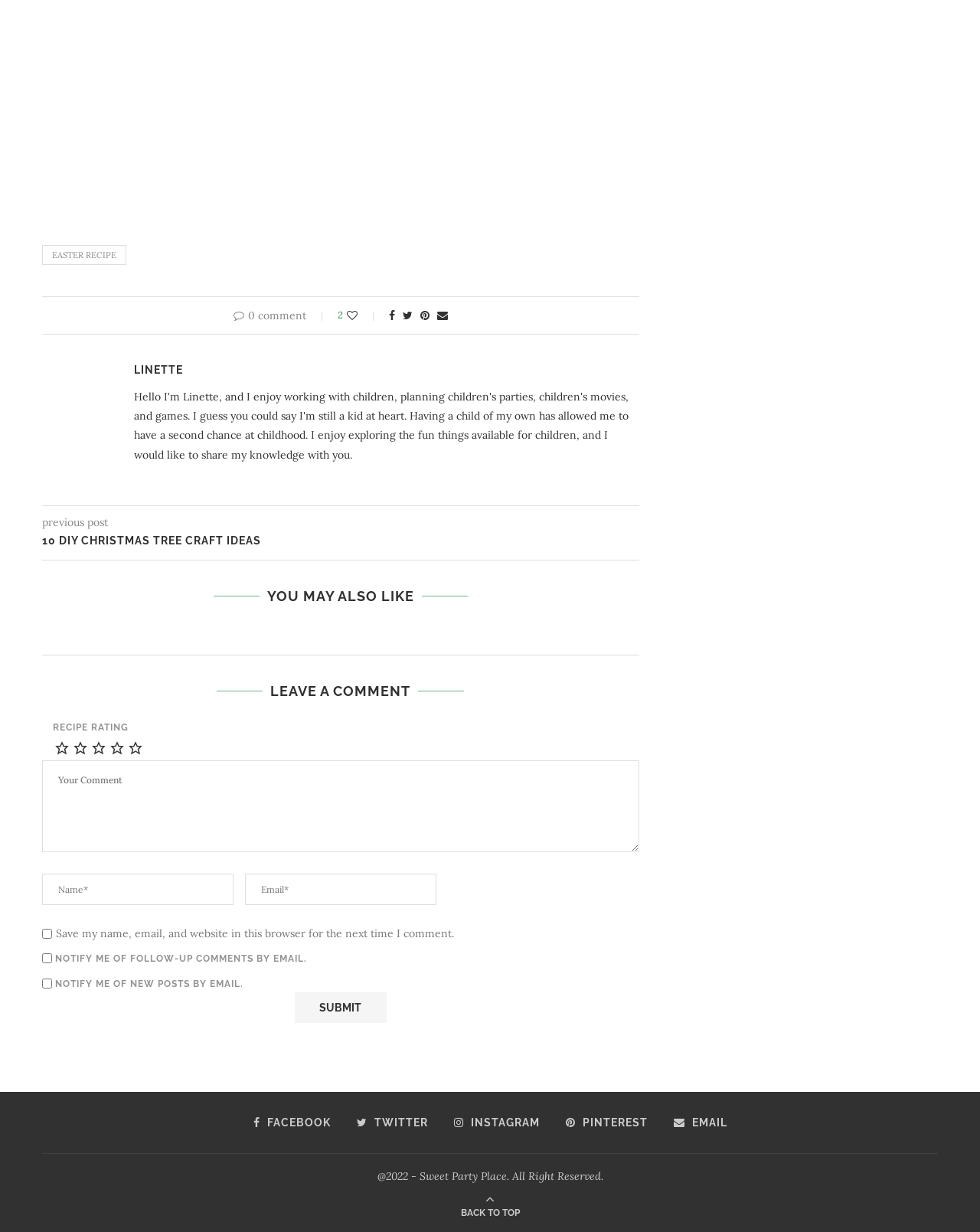Find the bounding box coordinates of the area to click in order to follow the instruction: "Rate this recipe 5 out of 5 stars".

[0.131, 0.6, 0.15, 0.615]